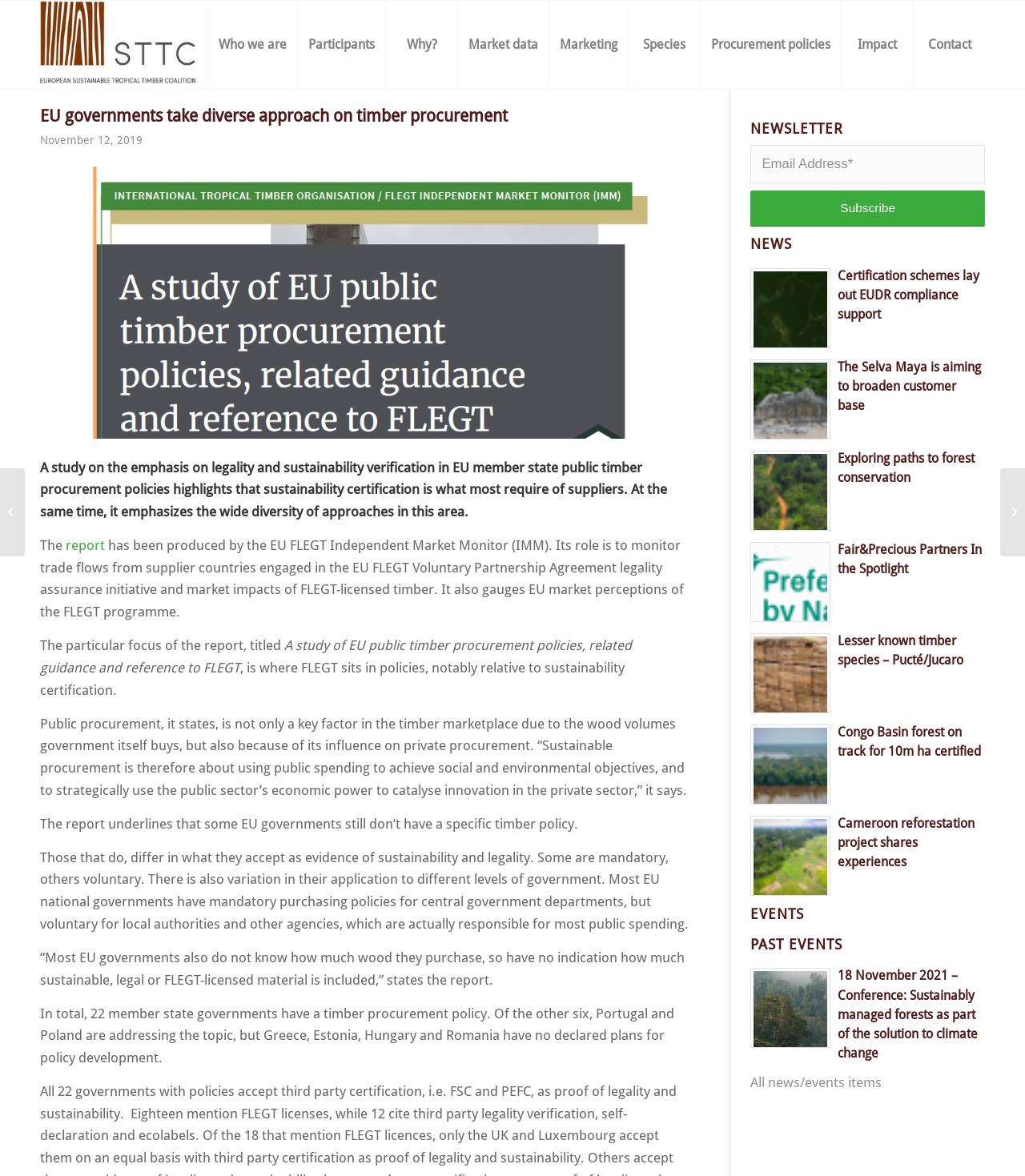Provide a single word or phrase answer to the question: 
What is the focus of the report titled 'A study of EU public timber procurement policies, related guidance and reference to FLEGT'?

FLEGT in policies